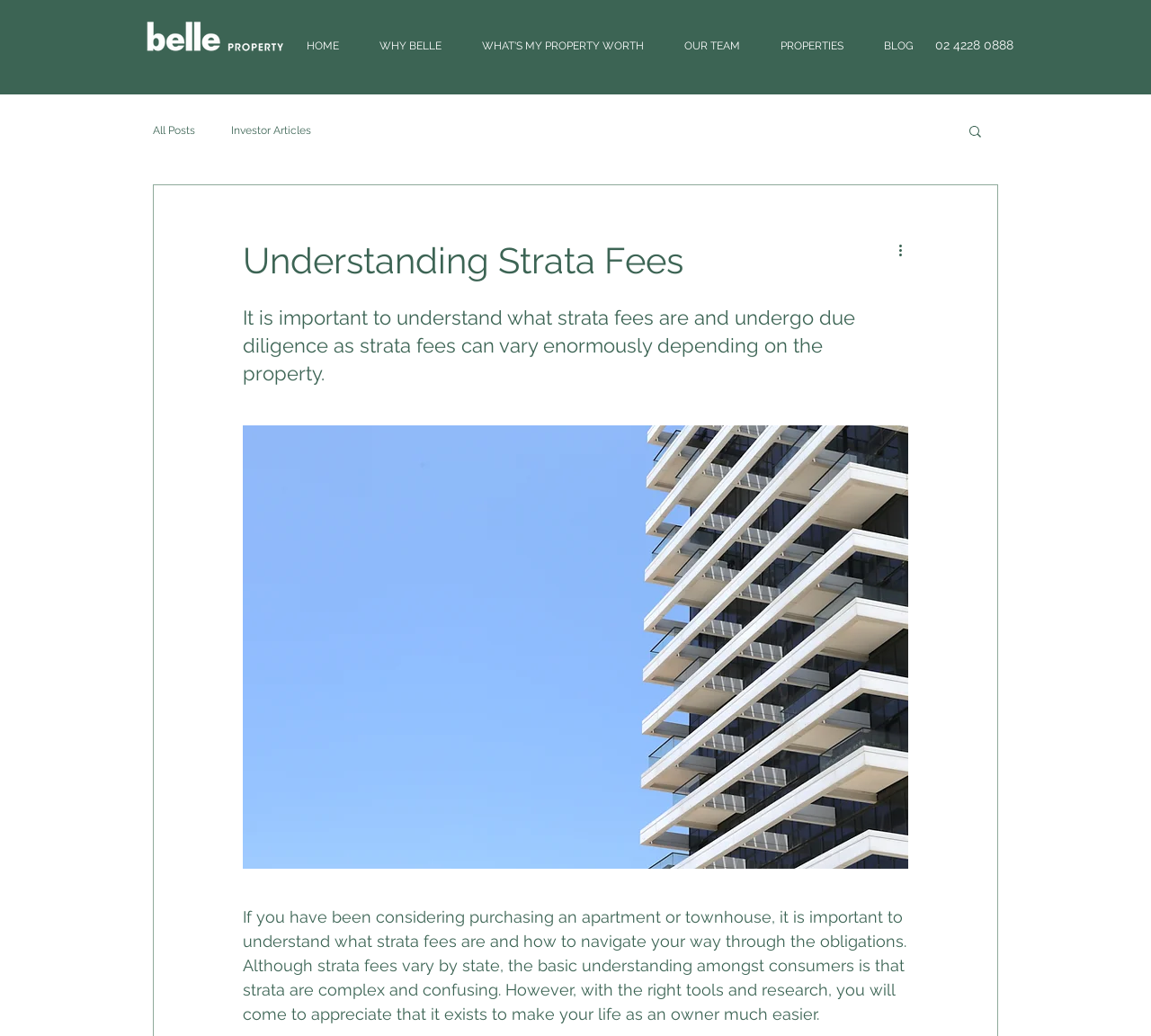Specify the bounding box coordinates of the element's area that should be clicked to execute the given instruction: "Search for something". The coordinates should be four float numbers between 0 and 1, i.e., [left, top, right, bottom].

[0.84, 0.119, 0.855, 0.137]